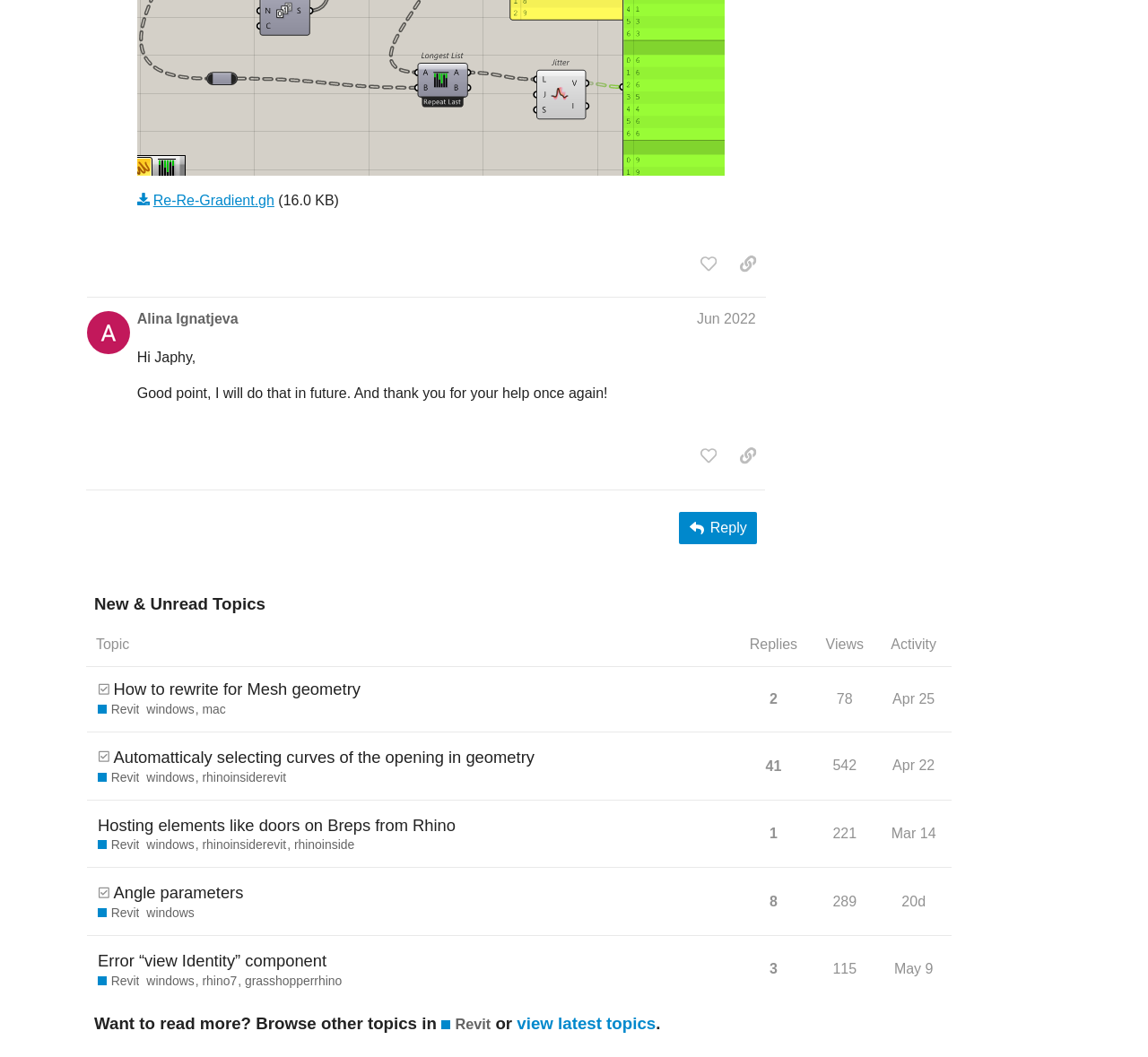How many replies does the topic 'Automatticaly selecting curves of the opening in geometry' have?
Please use the image to provide an in-depth answer to the question.

The question is asking about the number of replies for a specific topic. To find the answer, I looked at the table section with the topic 'Automatticaly selecting curves of the opening in geometry' and found the gridcell with the text 'This topic has 41 replies'.